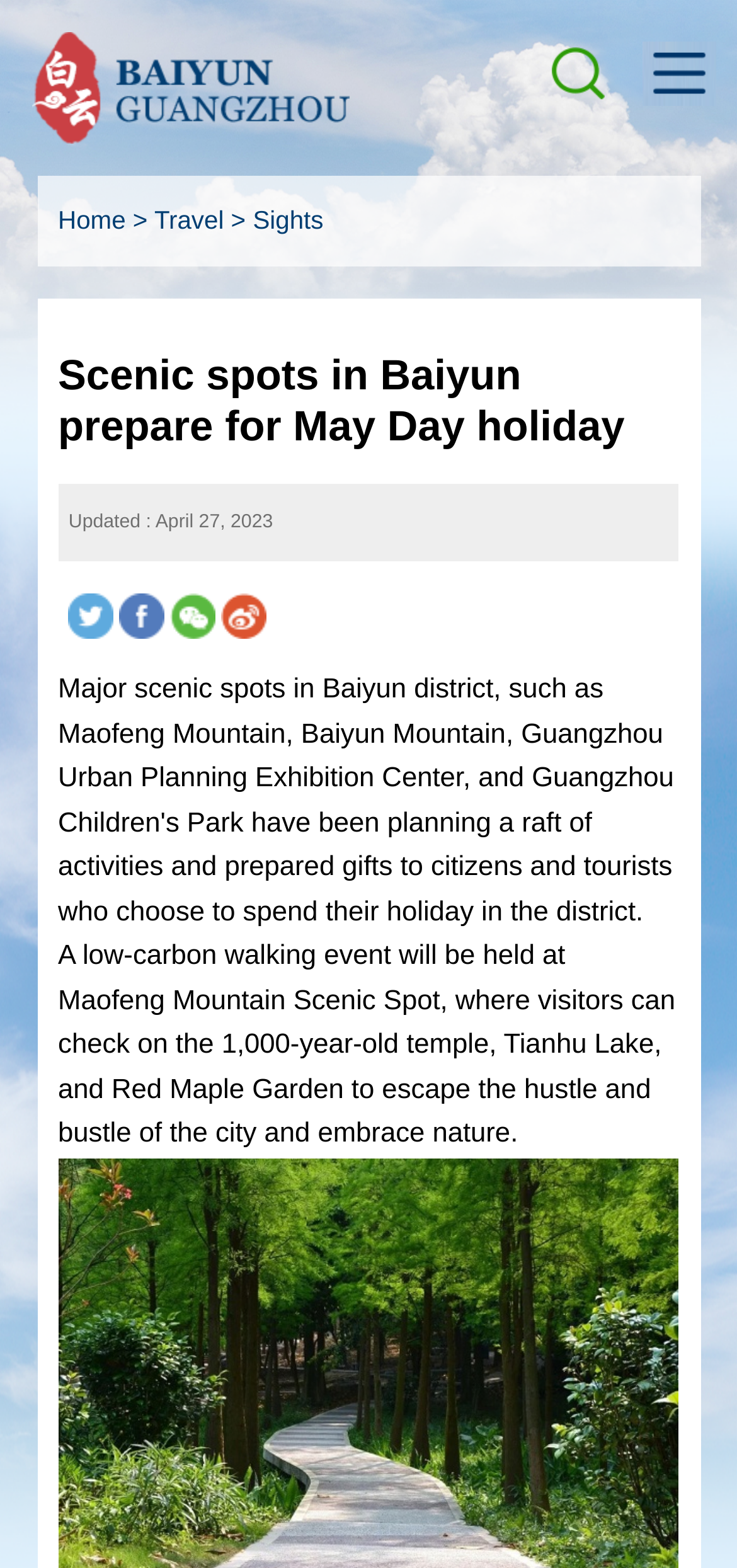What is the event held at Maofeng Mountain Scenic Spot?
Based on the image, respond with a single word or phrase.

Low-carbon walking event